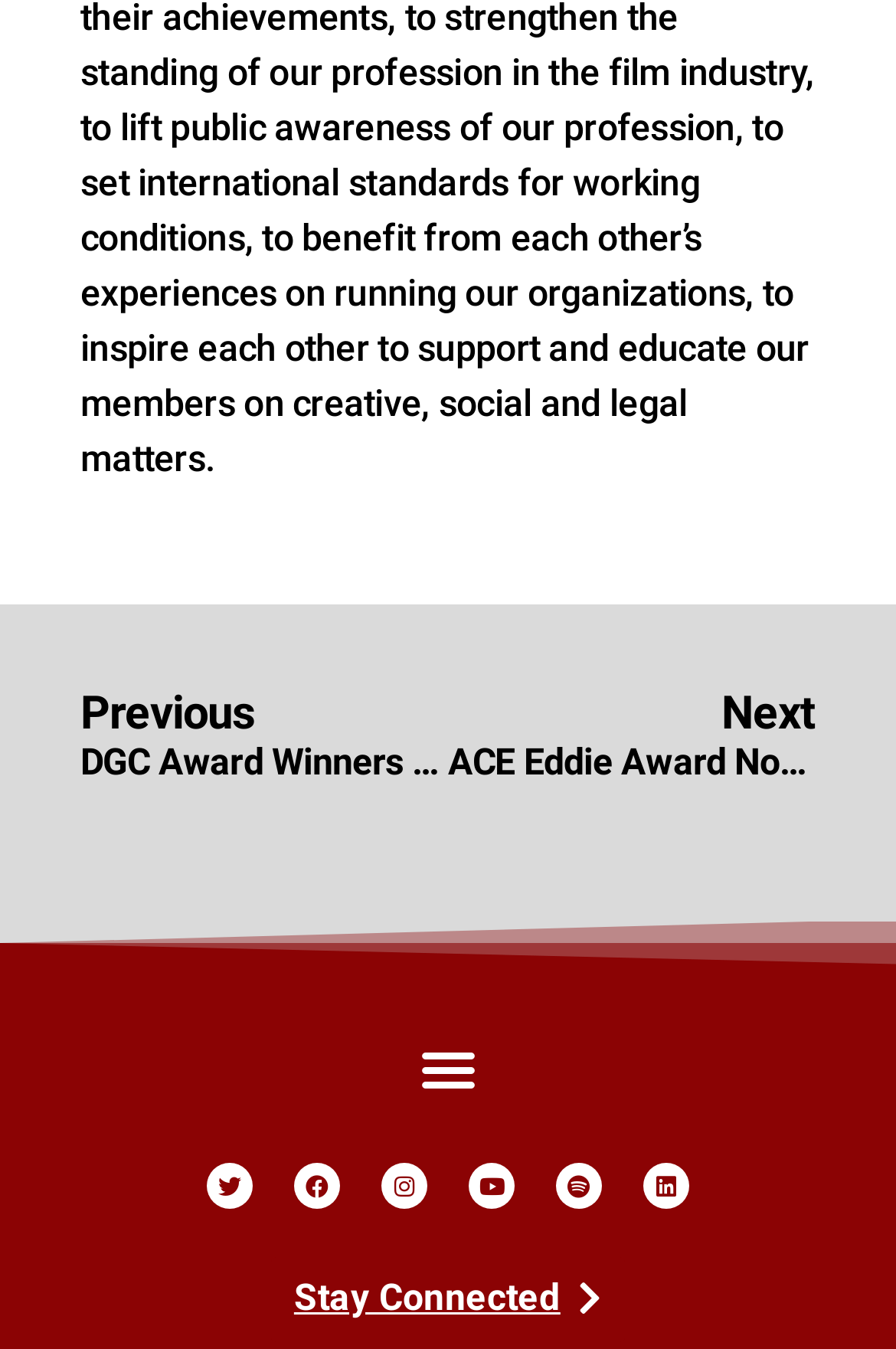Please identify the bounding box coordinates of the region to click in order to complete the task: "Read Norman Young Obituary". The coordinates must be four float numbers between 0 and 1, specified as [left, top, right, bottom].

None